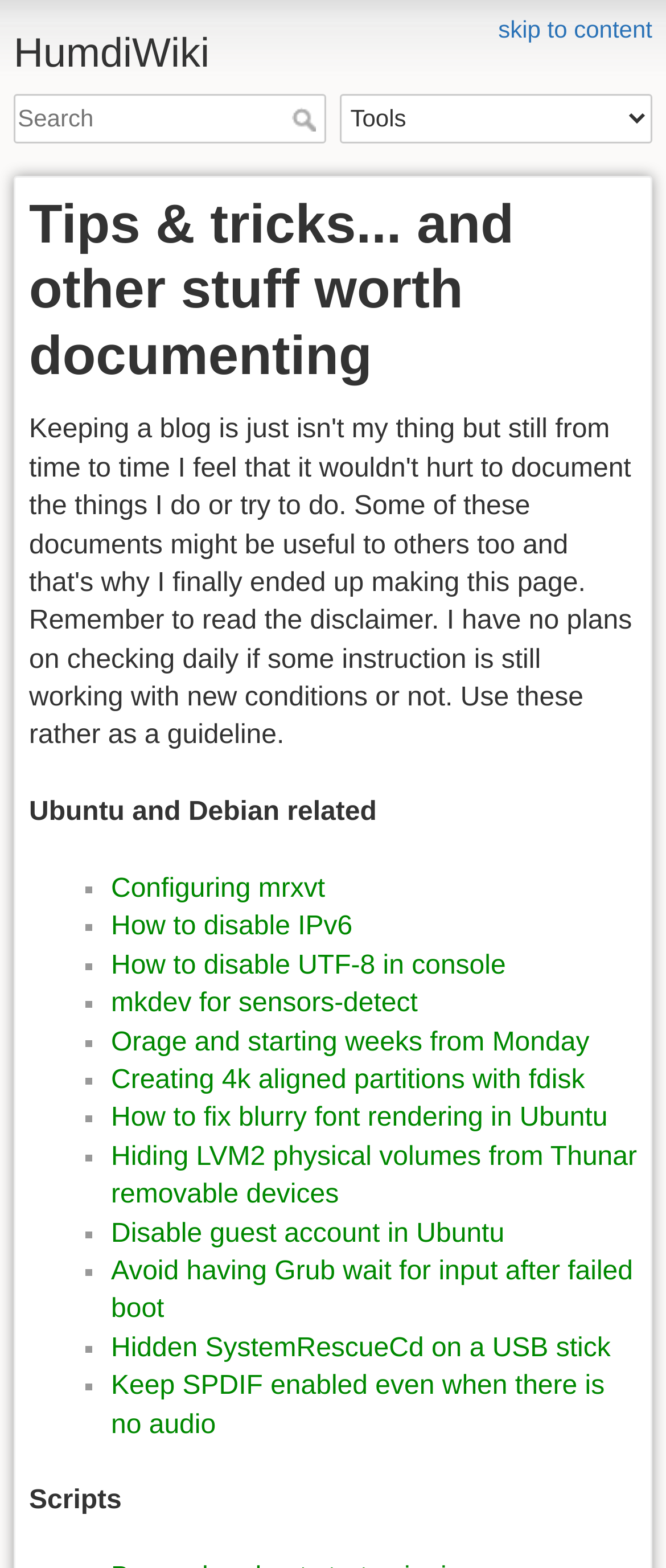Respond with a single word or phrase:
What is the topic of the link 'Configuring mrxvt'?

Configuring mrxvt